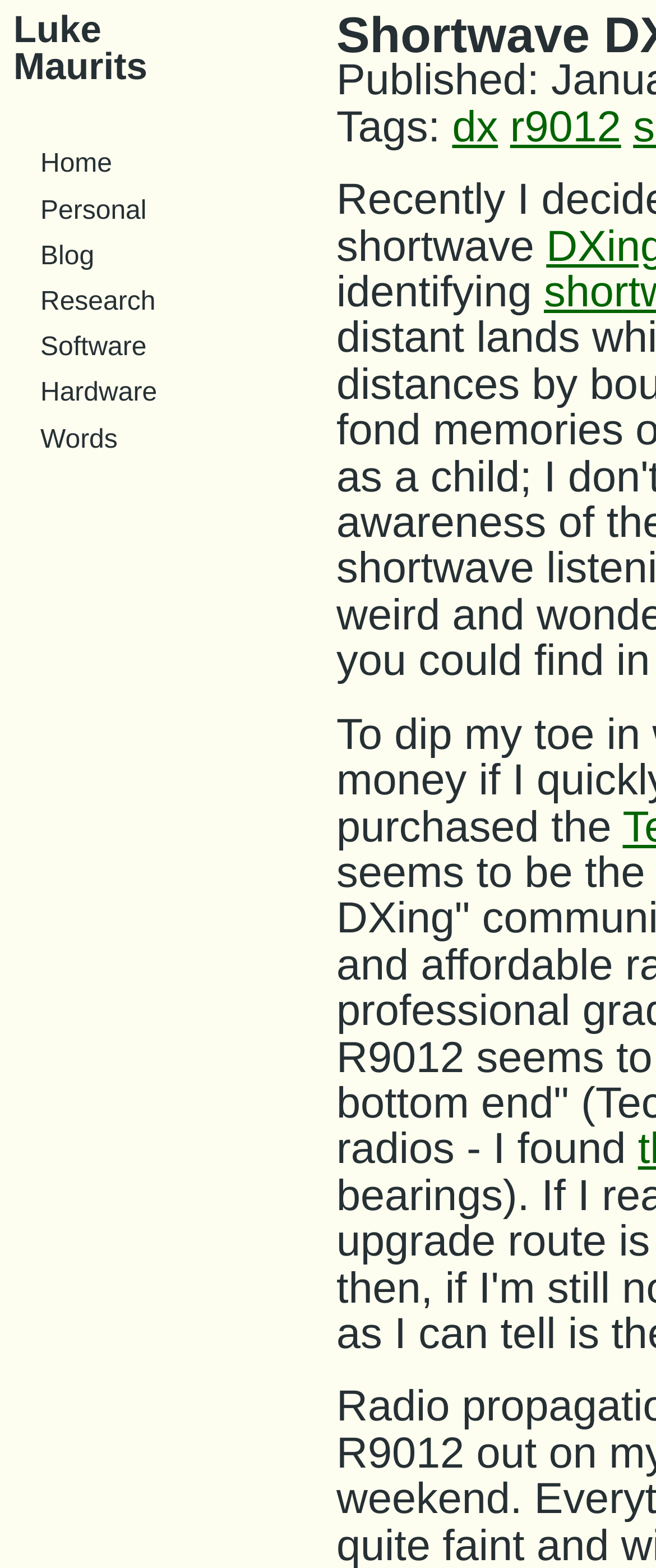Please give the bounding box coordinates of the area that should be clicked to fulfill the following instruction: "read personal page". The coordinates should be in the format of four float numbers from 0 to 1, i.e., [left, top, right, bottom].

[0.062, 0.124, 0.431, 0.145]